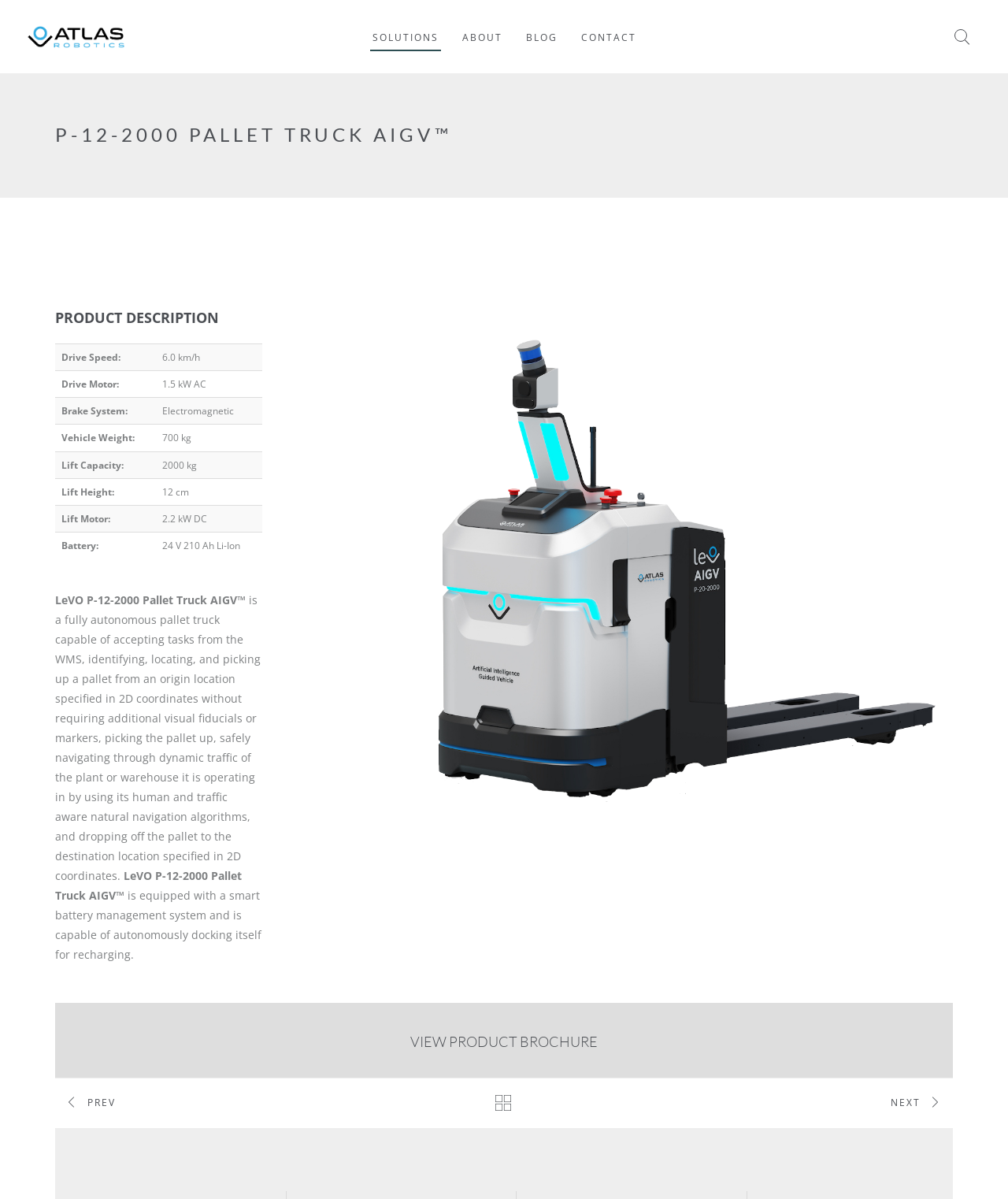What is the drive speed of the product?
Please provide a detailed answer to the question.

The drive speed of the product can be found in the table element which contains the product specifications. The table has a row with the label 'Drive Speed:' and the corresponding value is '6.0 km/h'.